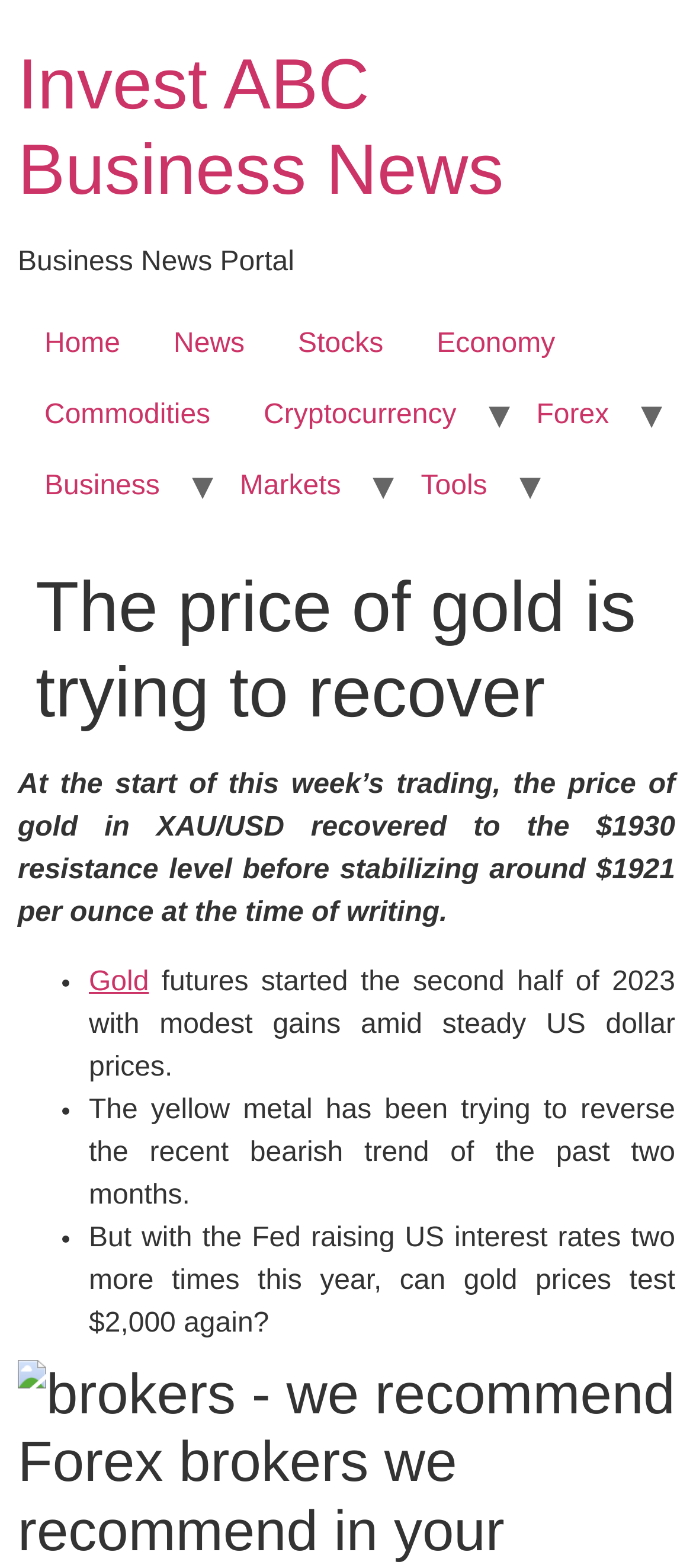Please analyze the image and give a detailed answer to the question:
What is the topic of the article?

The topic of the article can be inferred from the heading 'The price of gold is trying to recover' and the content of the article, which discusses the current price and trend of gold.